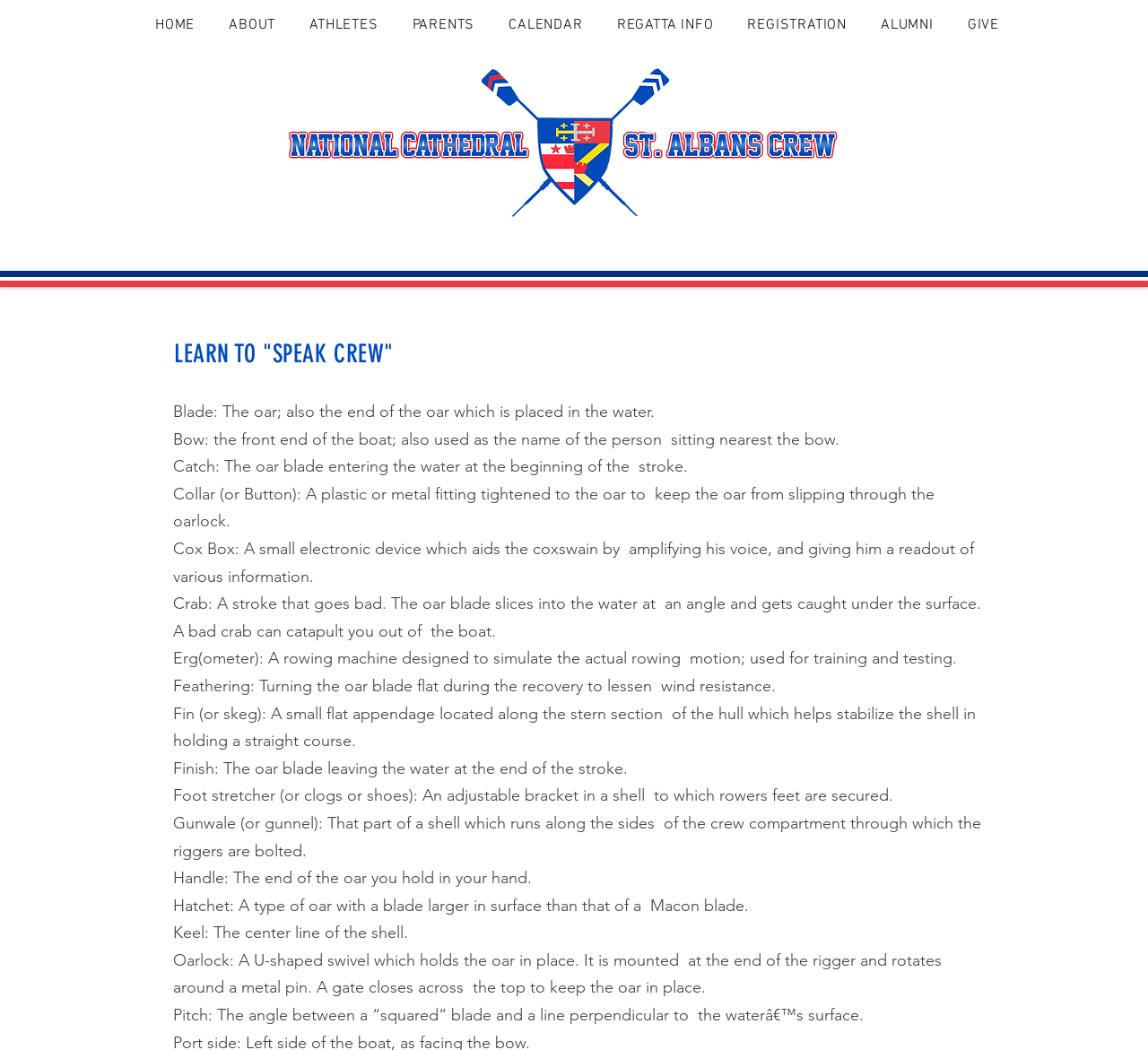Find the coordinates for the bounding box of the element with this description: "REGATTA INFO".

[0.526, 0.007, 0.633, 0.041]